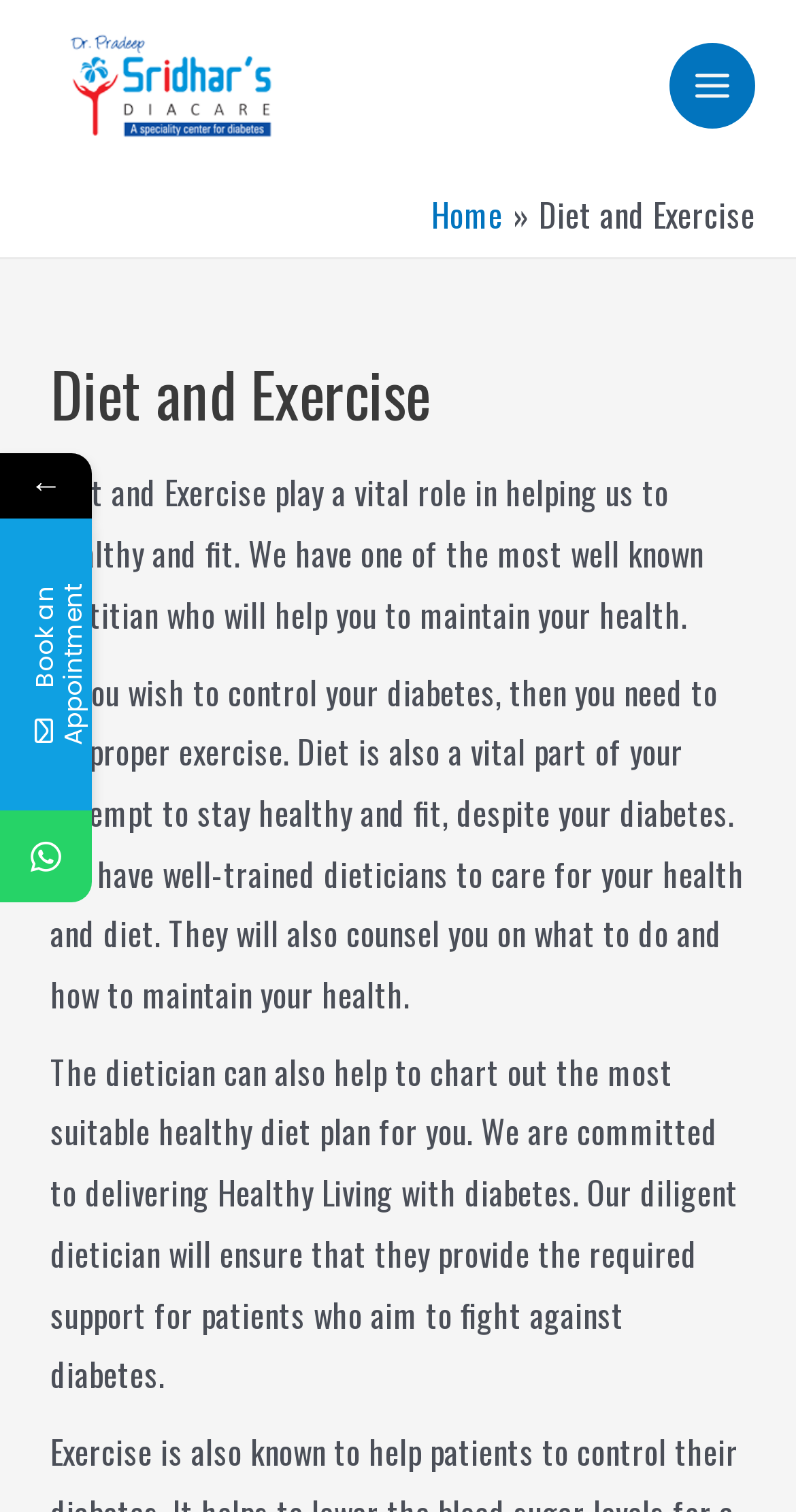Illustrate the webpage thoroughly, mentioning all important details.

The webpage is about diet and exercise, specifically focusing on healthy living with diabetes. At the top left, there is a logo of "Sridhars DiaCare" with a link to the website's homepage. Next to the logo, there is a button labeled "MAIN MENU" with an image of three horizontal lines, indicating a dropdown menu.

Below the logo and menu button, there is a navigation section with breadcrumbs, showing the current page's location in the website's hierarchy. The breadcrumbs include a link to the "Home" page and a static text "Diet and Exercise".

The main content of the webpage is divided into three sections. The first section has a heading "Diet and Exercise" and a paragraph of text explaining the importance of diet and exercise in maintaining health and fitness, especially for people with diabetes. The text also mentions the availability of a well-known dietitian who can provide guidance.

The second section has another paragraph of text, which elaborates on the role of diet and exercise in controlling diabetes. It also mentions the services provided by the dieticians, including counseling and creating a personalized healthy diet plan.

The third section has a final paragraph of text, which reiterates the commitment to delivering healthy living with diabetes and the support provided by the dietician.

On the top right, there is a static text "←" which might be a navigation element. Below it, there is a static text "Book an Appointment" and a link with a font awesome icon, which might be a call-to-action button.